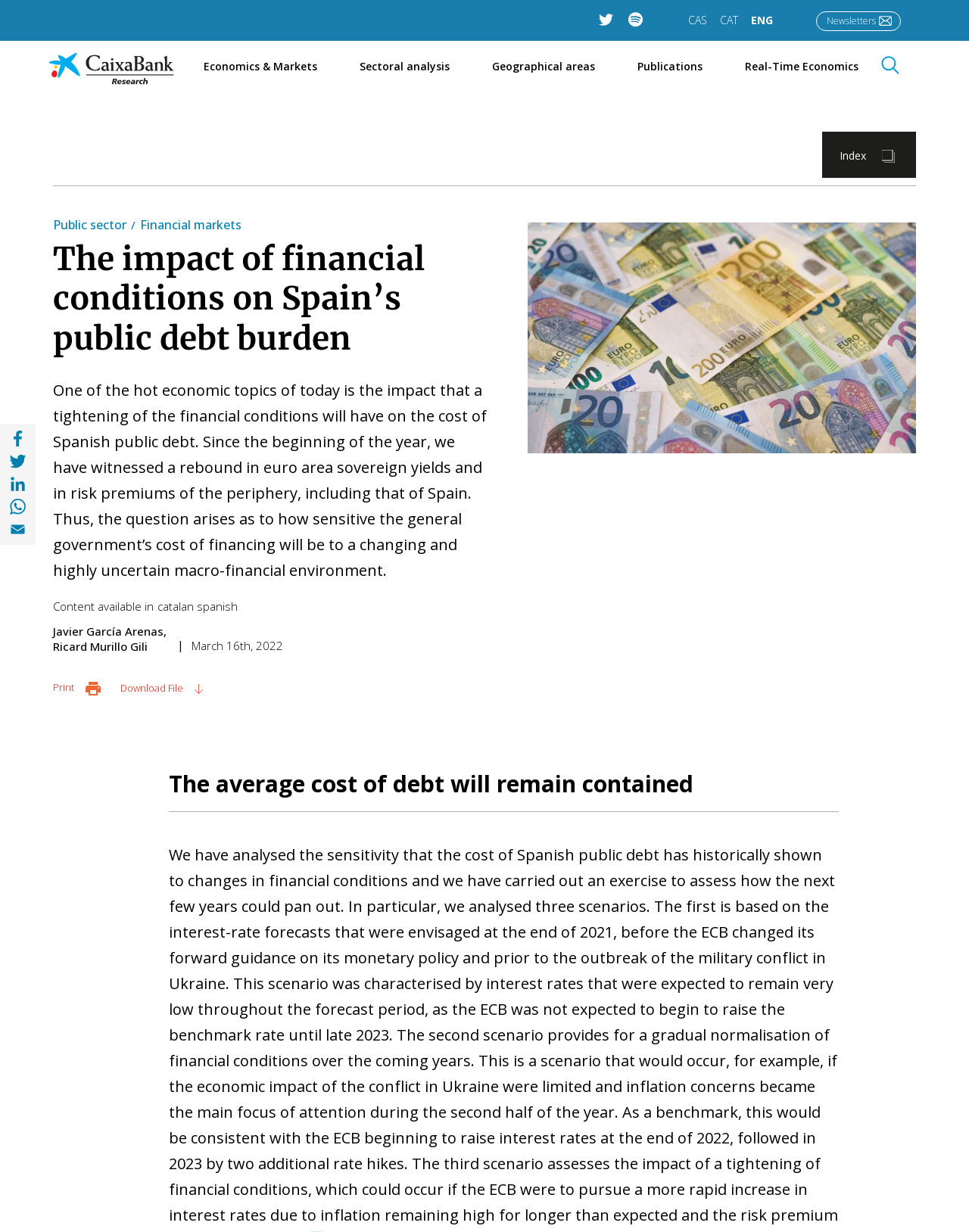What is the topic of the article? Based on the screenshot, please respond with a single word or phrase.

The impact of financial conditions on Spain’s public debt burden